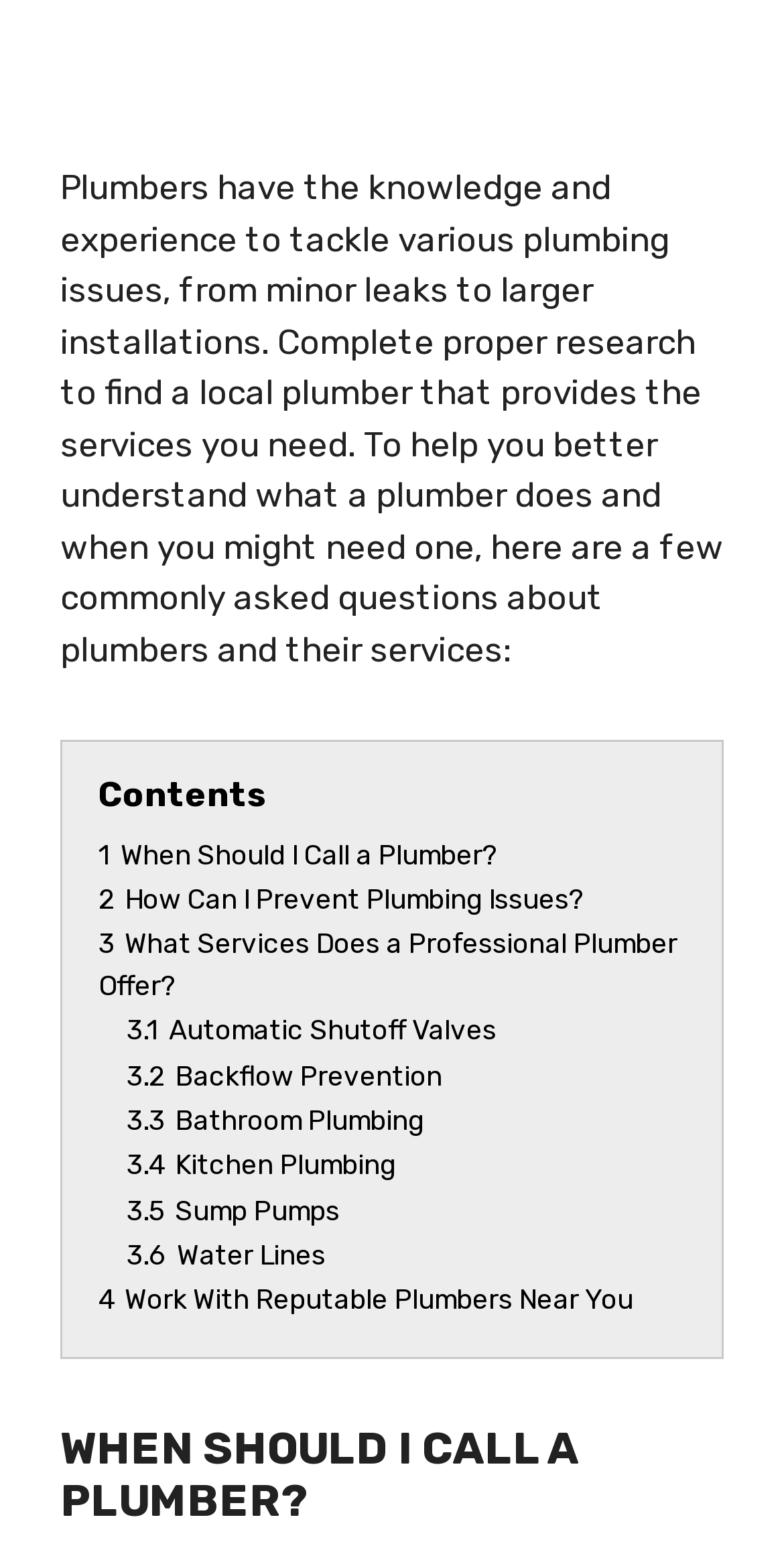Identify the bounding box for the UI element described as: "3.4 Kitchen Plumbing". The coordinates should be four float numbers between 0 and 1, i.e., [left, top, right, bottom].

[0.162, 0.743, 0.505, 0.764]